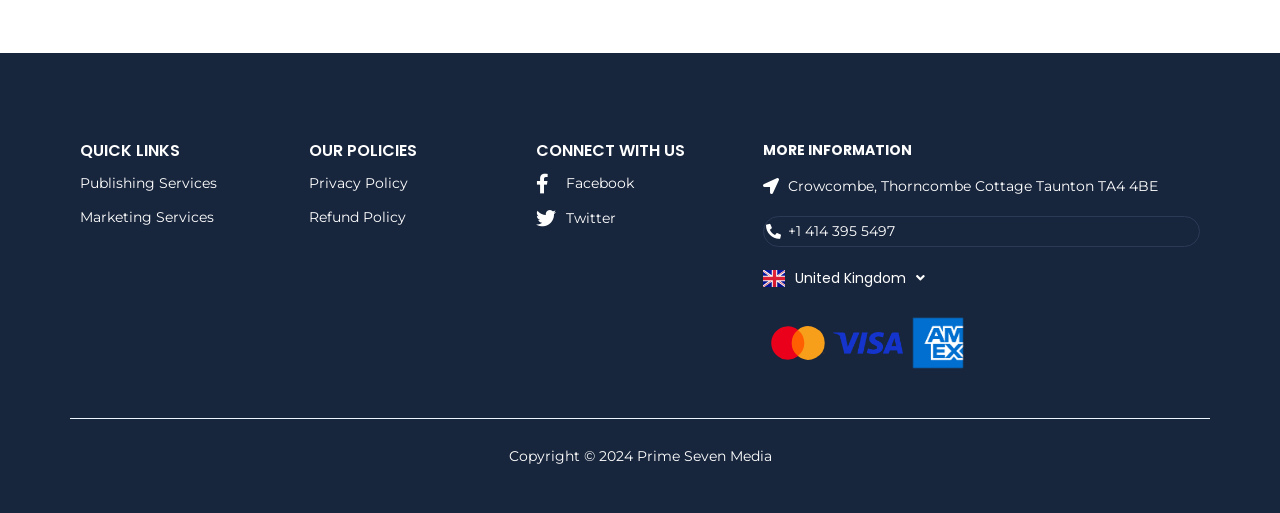What are the social media platforms to connect with the company?
Can you offer a detailed and complete answer to this question?

I found the social media platforms by looking at the link elements located at [0.419, 0.339, 0.581, 0.378] and [0.419, 0.407, 0.581, 0.446] which contain the social media platforms 'Facebook' and 'Twitter' respectively.